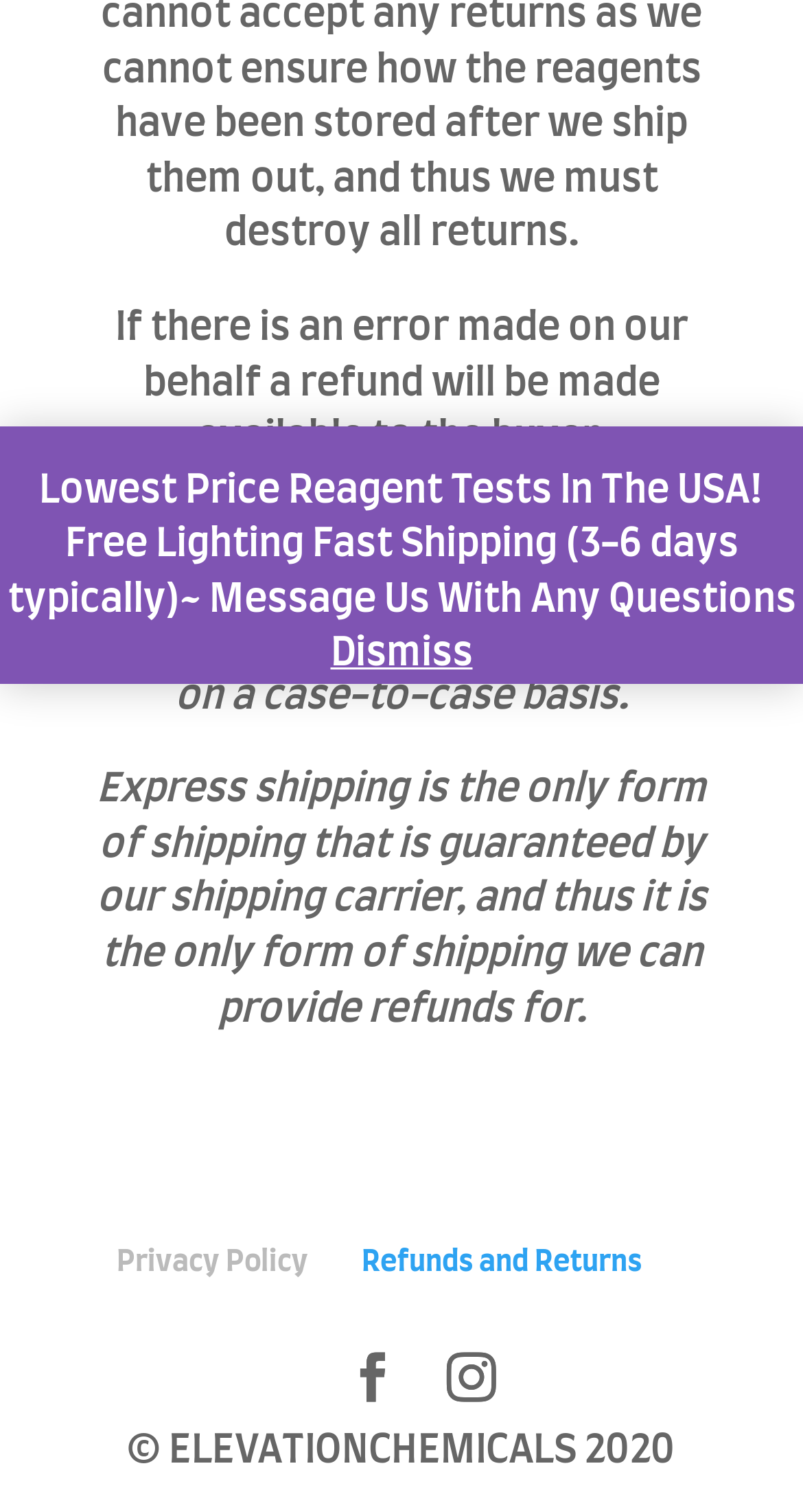Using the provided description: "Refunds and Returns", find the bounding box coordinates of the corresponding UI element. The output should be four float numbers between 0 and 1, in the format [left, top, right, bottom].

[0.45, 0.826, 0.799, 0.845]